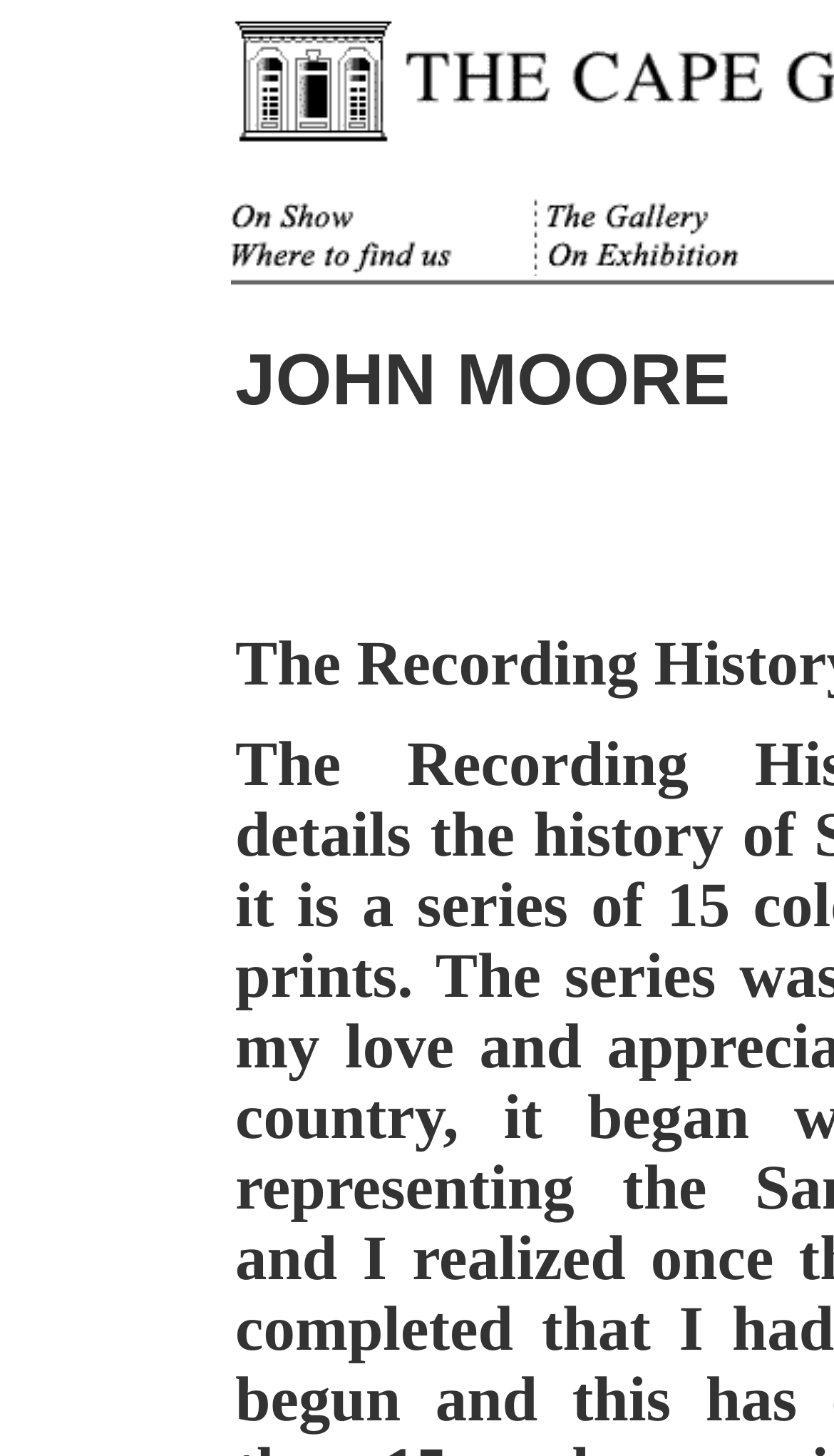What is the position of the first image?
Identify the answer in the screenshot and reply with a single word or phrase.

top-left